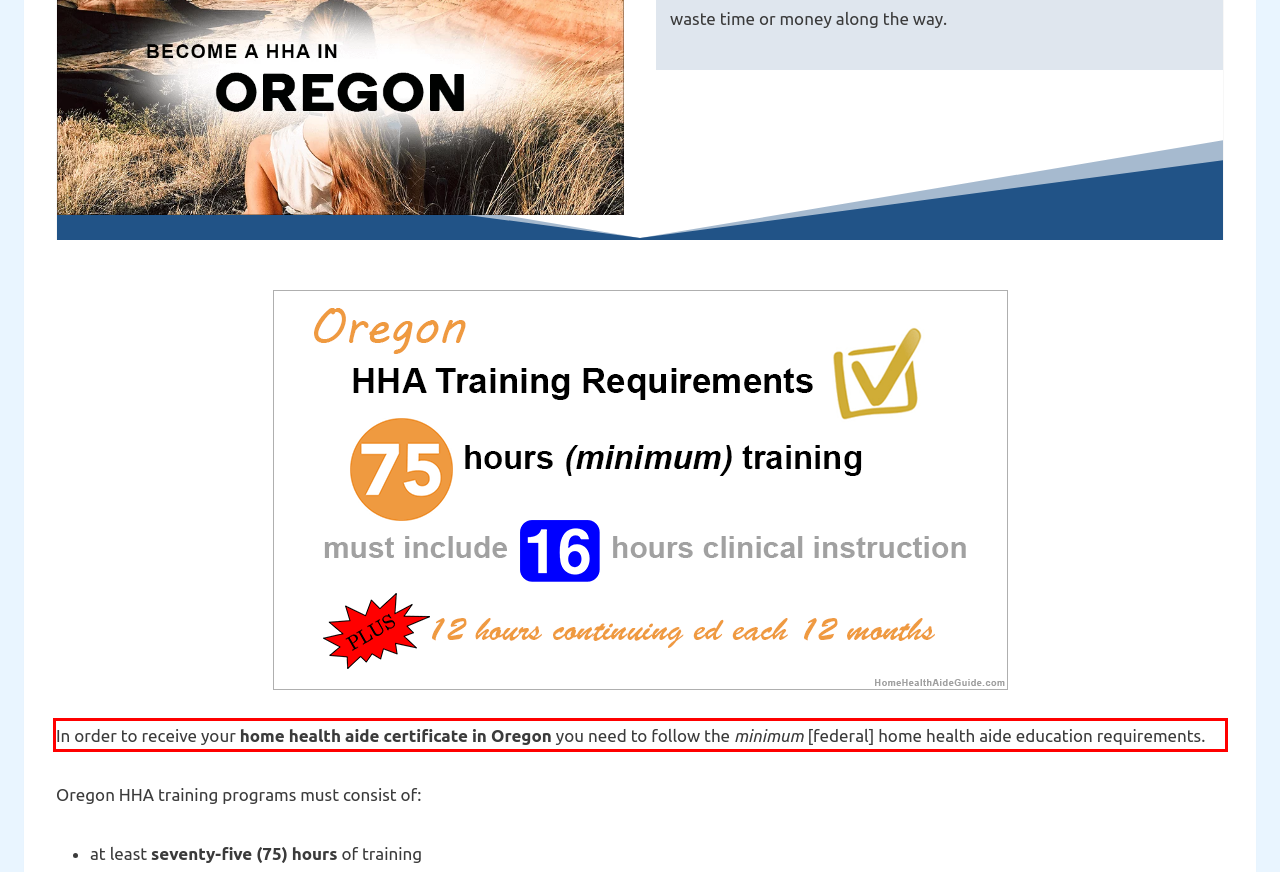By examining the provided screenshot of a webpage, recognize the text within the red bounding box and generate its text content.

In order to receive your home health aide certificate in Oregon you need to follow the minimum [federal] home health aide education requirements.